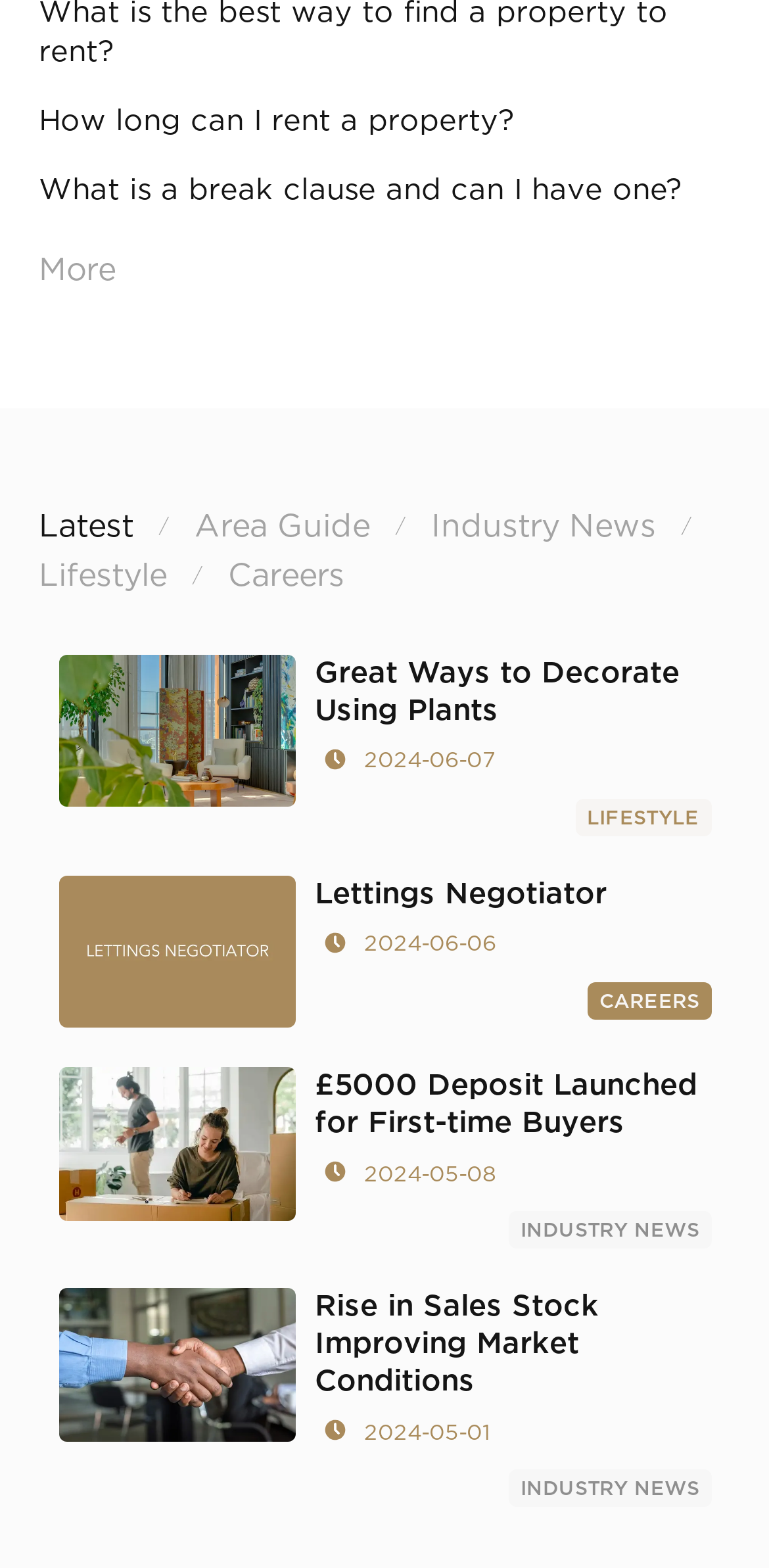Provide a short, one-word or phrase answer to the question below:
How long can a tenancy agreement last?

6 months to 36 months